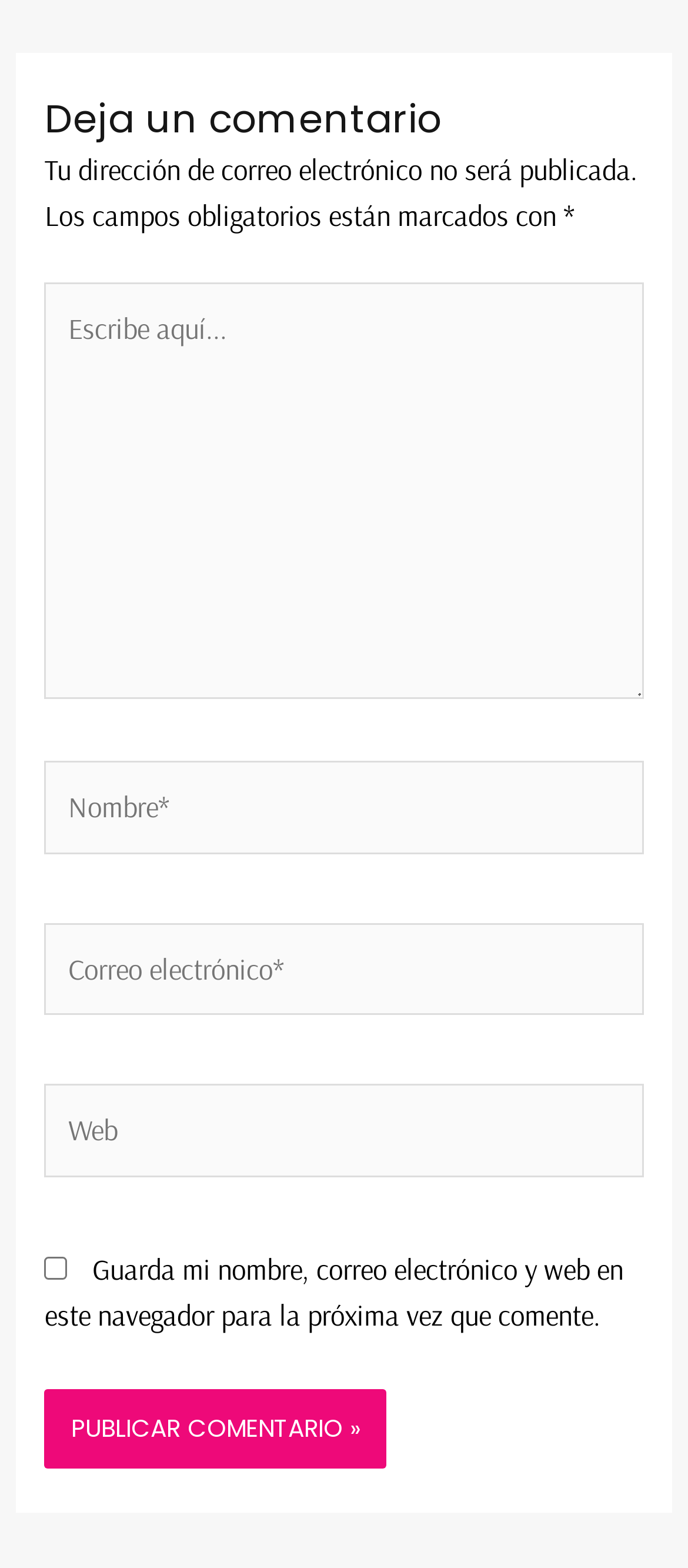Respond to the question below with a concise word or phrase:
What is the purpose of the webpage?

Leave a comment